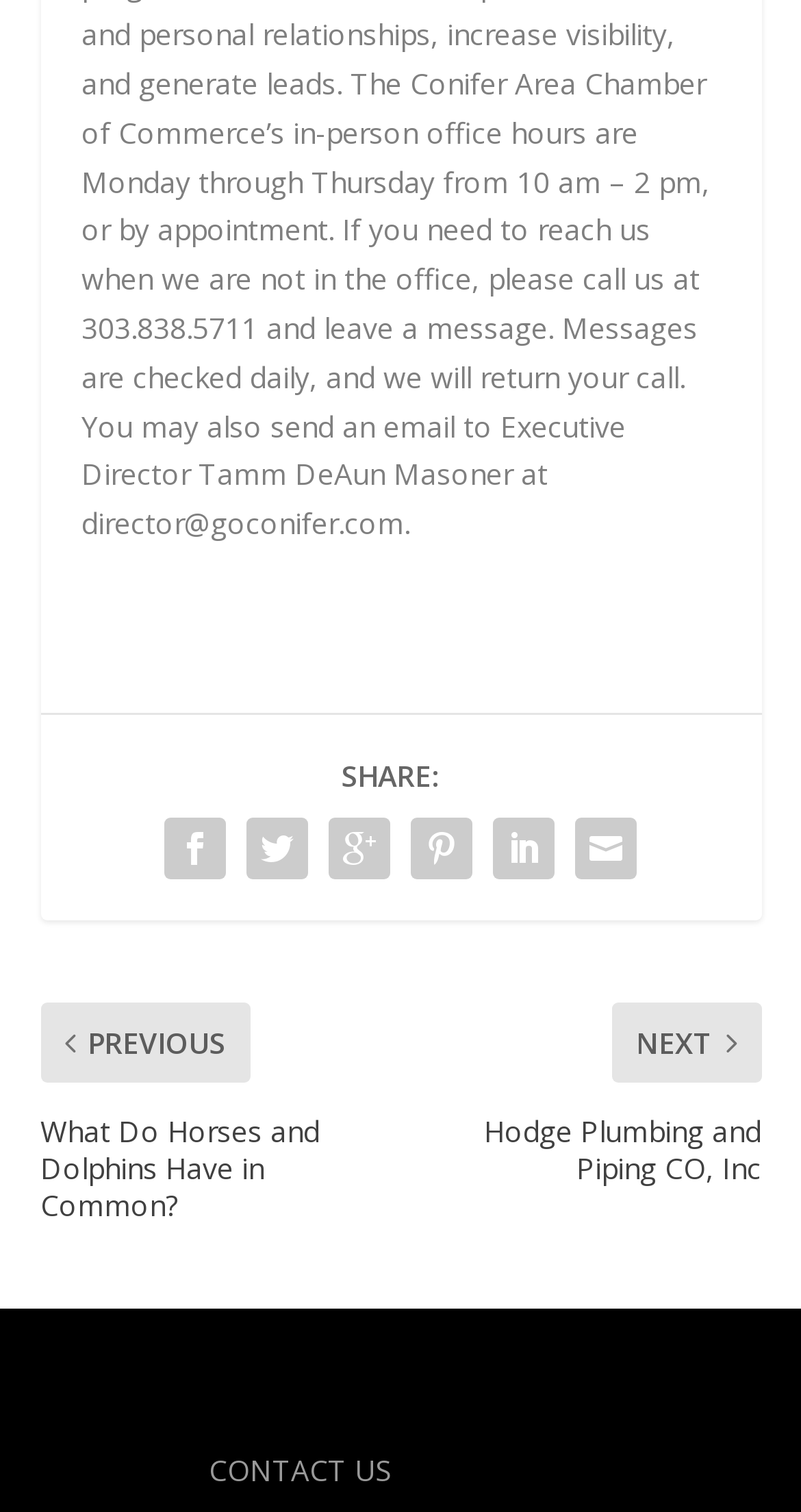How many links are there in the footer?
Can you provide a detailed and comprehensive answer to the question?

I counted the number of links in the footer by looking at the links 'CONTACT US', '', '', and '' which are located at the bottom of the webpage.